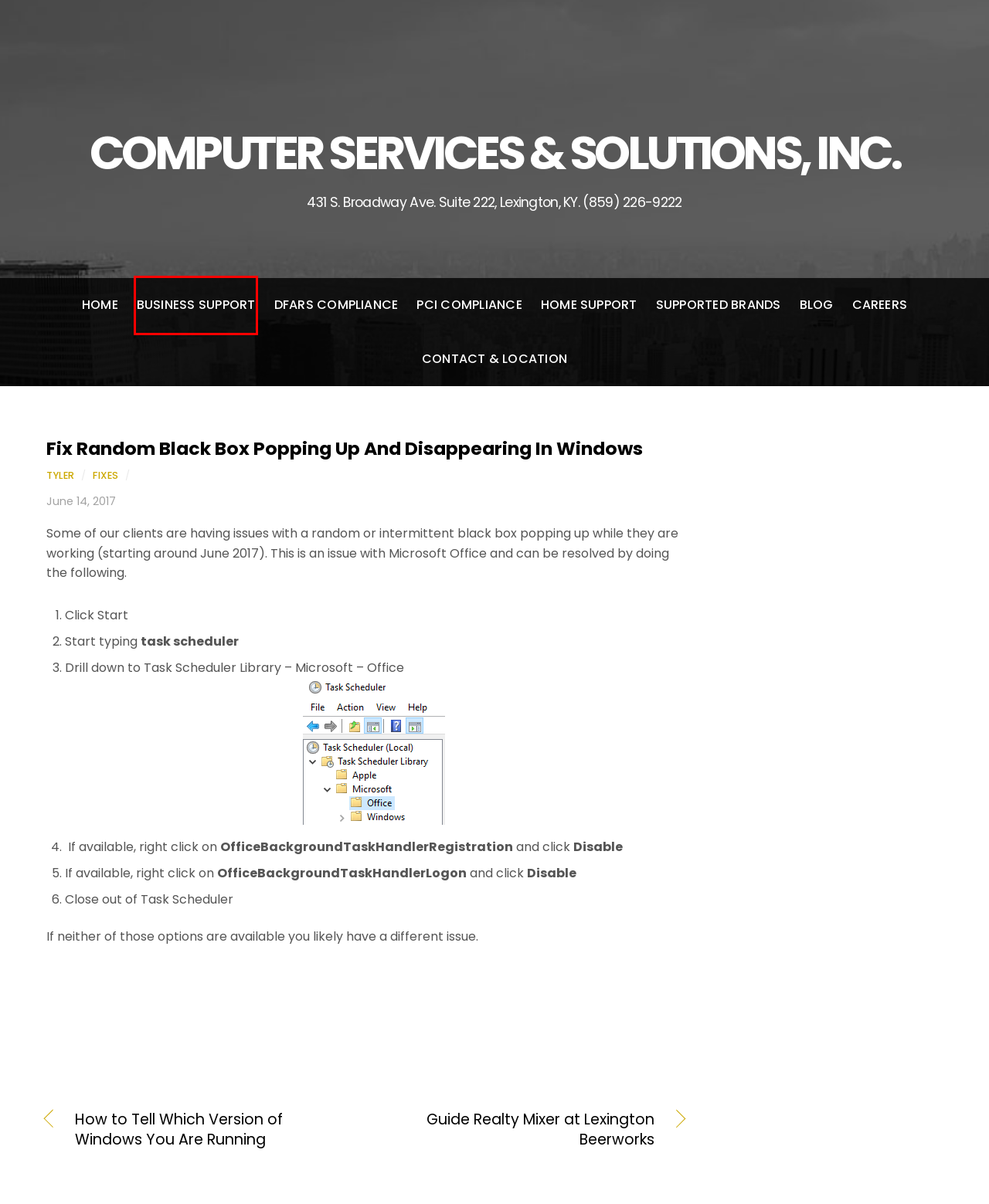Given a screenshot of a webpage with a red bounding box highlighting a UI element, choose the description that best corresponds to the new webpage after clicking the element within the red bounding box. Here are your options:
A. Business Support - Computer Services & Solutions, INC.
B. Careers - Computer Services & Solutions, INC.
C. Home Support - Computer Services & Solutions, INC.
D. Blog - Computer Services & Solutions, INC.
E. Guide Realty Mixer at Lexington Beerworks - Computer Services & Solutions, INC.
F. PCI Compliance - Computer Services & Solutions, INC.
G. Supported Brands - Computer Services & Solutions, INC.
H. How can we help you? - Computer Services & Solutions, INC.

A